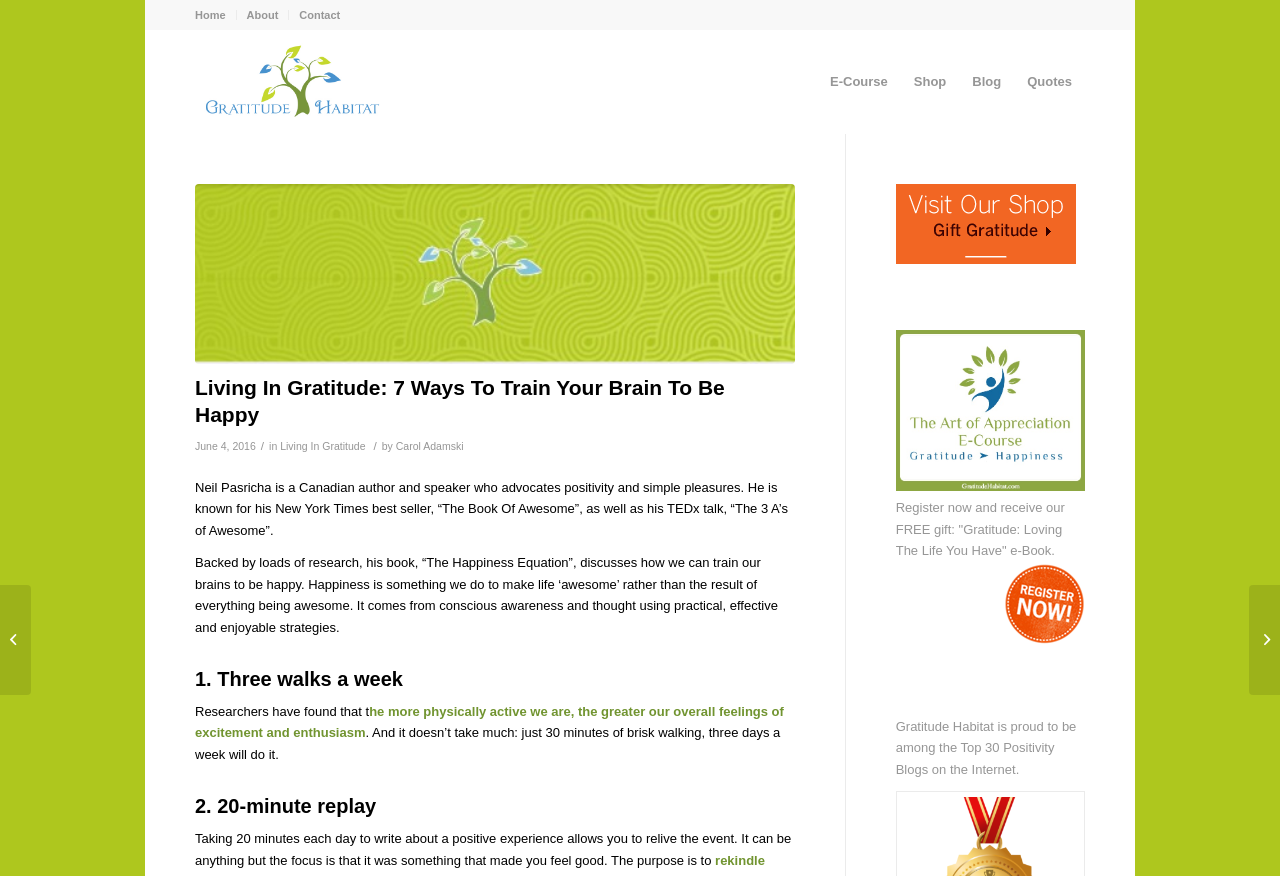Locate the bounding box coordinates of the element to click to perform the following action: 'Click on the 'Home' link'. The coordinates should be given as four float values between 0 and 1, in the form of [left, top, right, bottom].

[0.152, 0.002, 0.176, 0.032]